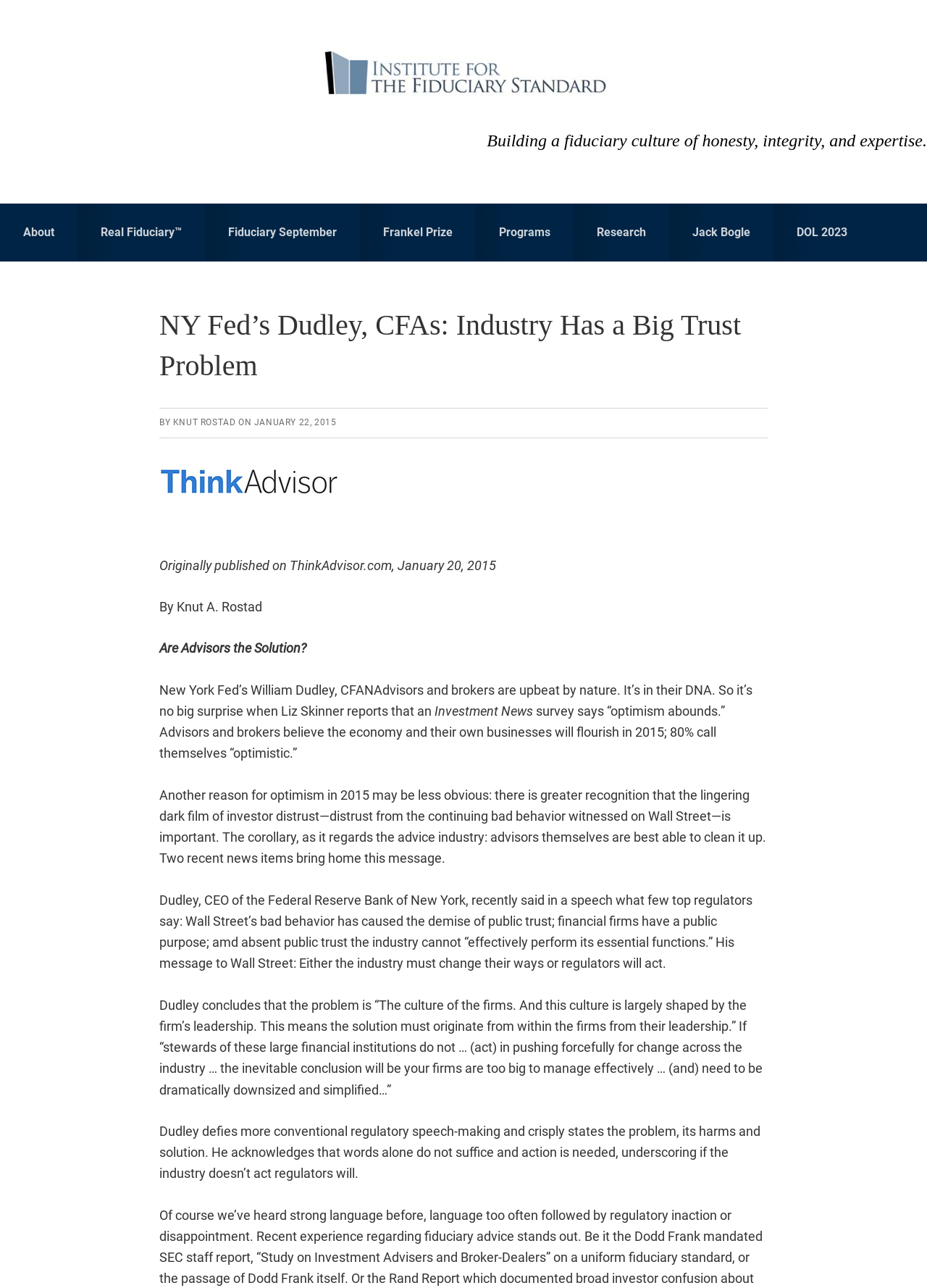Who is the CEO of the Federal Reserve Bank of New York?
Provide a one-word or short-phrase answer based on the image.

William Dudley